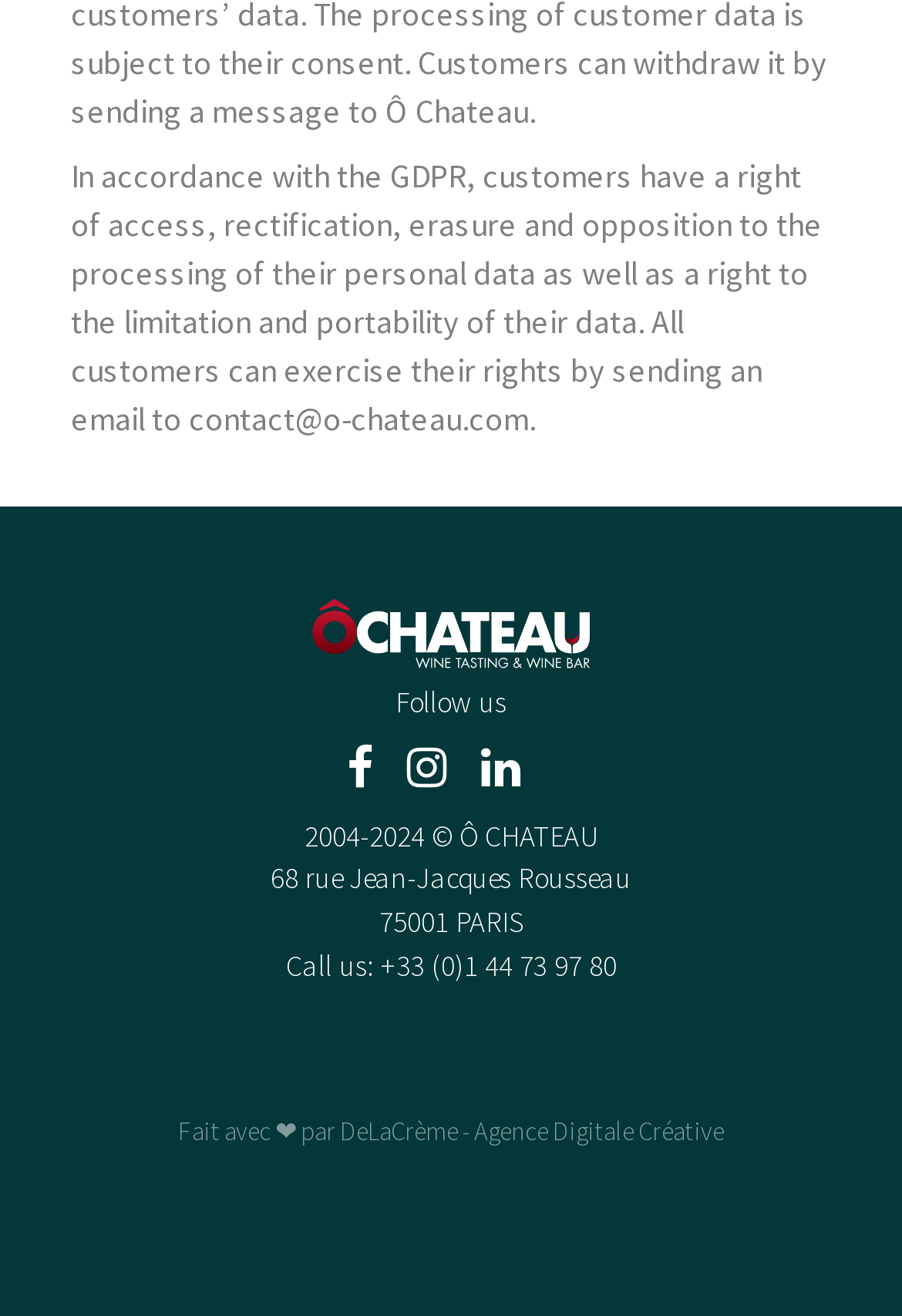What is the phone number to call?
Carefully analyze the image and provide a thorough answer to the question.

The phone number can be found in the StaticText element with the OCR text 'Call us: +33 (0)1 44 73 97 80'.